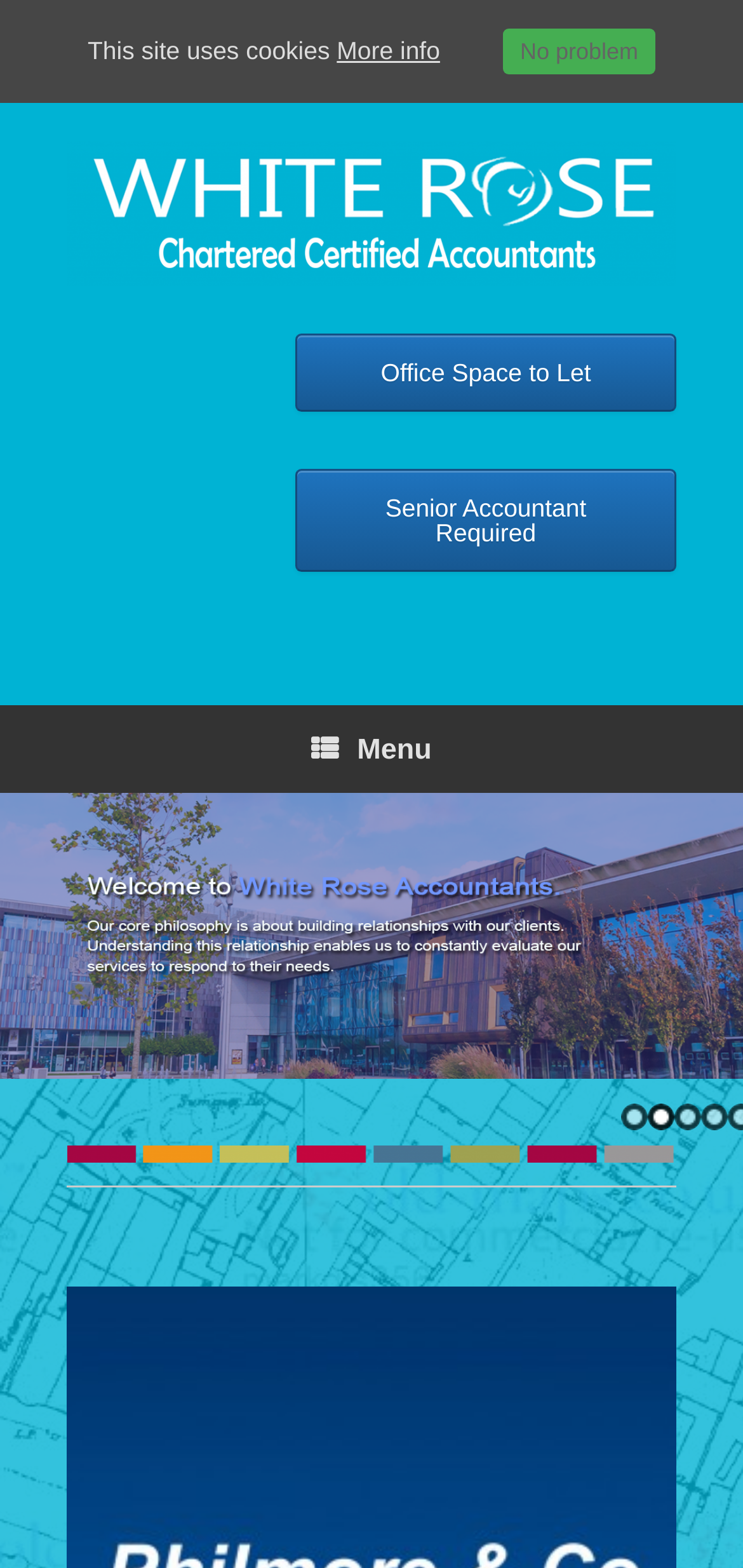Based on the element description: "Senior Accountant Required", identify the bounding box coordinates for this UI element. The coordinates must be four float numbers between 0 and 1, listed as [left, top, right, bottom].

[0.397, 0.299, 0.91, 0.364]